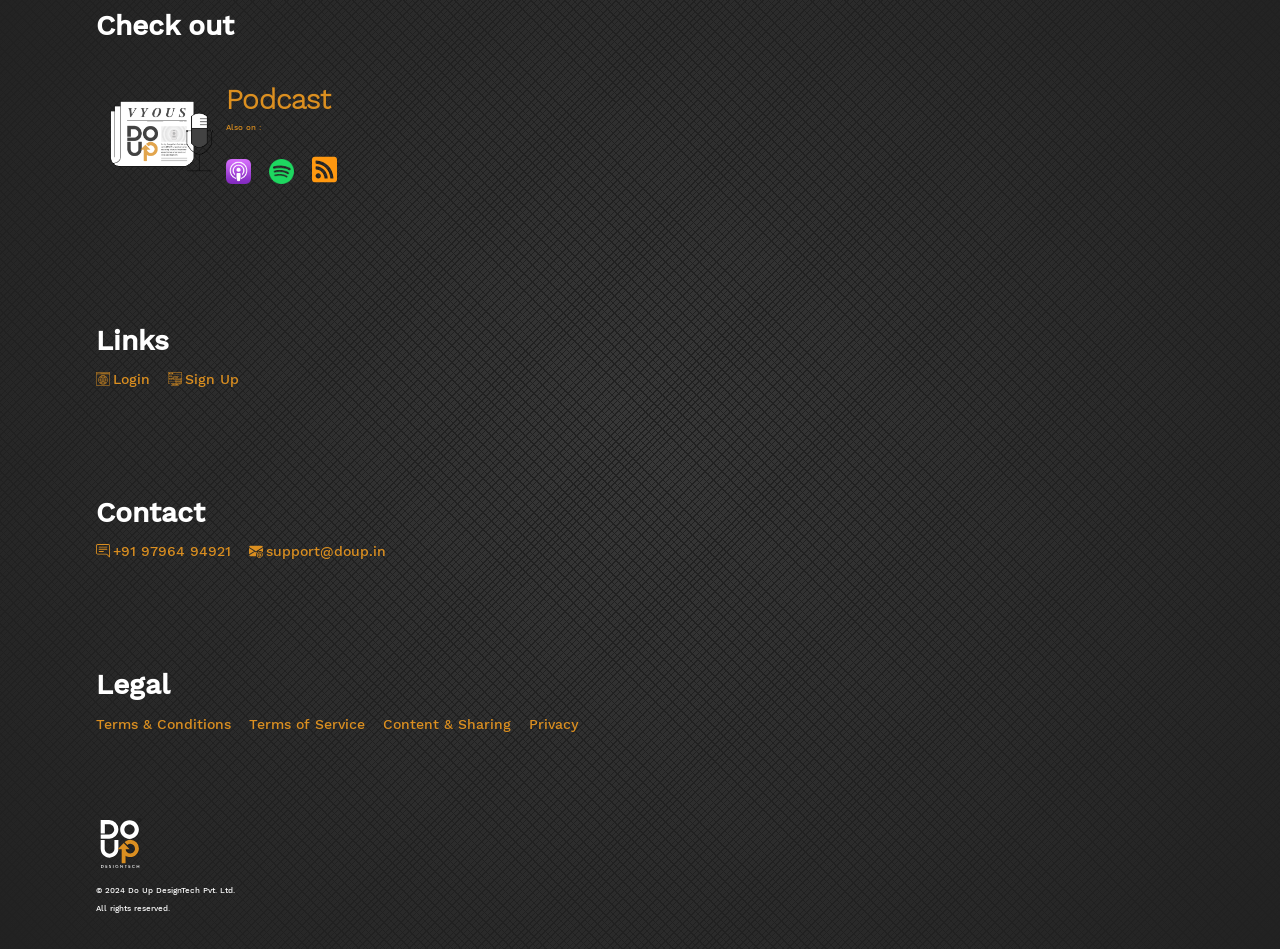Please identify the bounding box coordinates of the area that needs to be clicked to fulfill the following instruction: "View terms and conditions."

[0.075, 0.754, 0.18, 0.771]